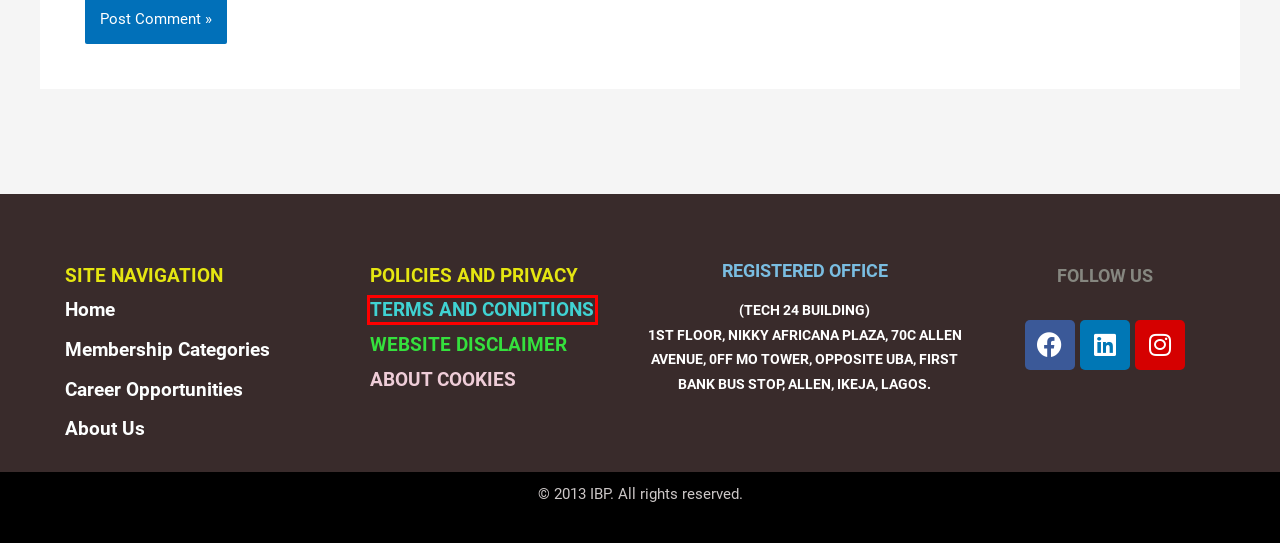You see a screenshot of a webpage with a red bounding box surrounding an element. Pick the webpage description that most accurately represents the new webpage after interacting with the element in the red bounding box. The options are:
A. qualifications
B. Reciprocal Arrangement
C. ABOUT COOKIES
D. Website Disclaimer
E. Uncategorized
F. Policies and Procedures
G. 14 Finest Online Video Chat Websites In 2022 To Make New Pals
H. Terms and Conditions

H